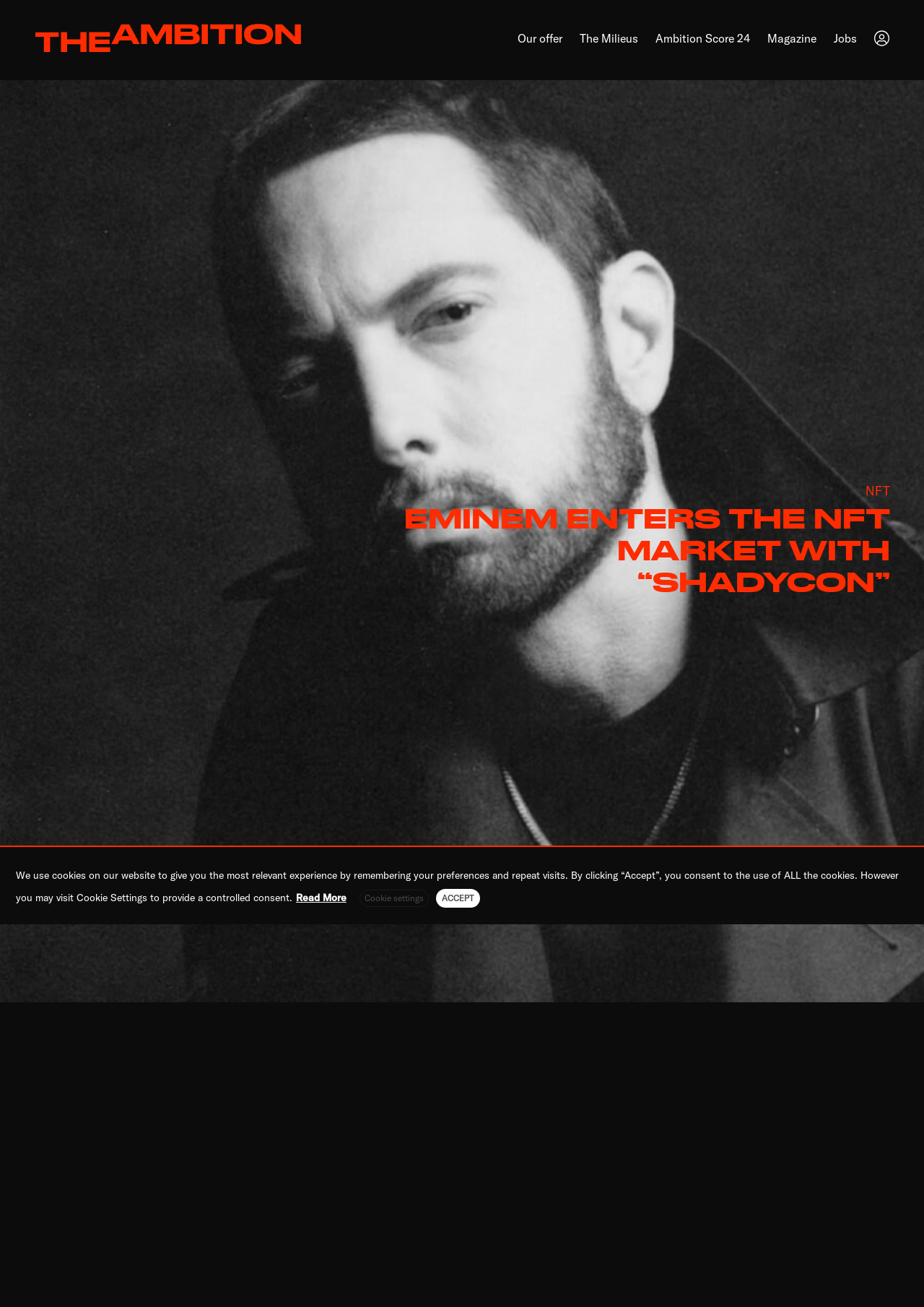Provide the bounding box coordinates of the area you need to click to execute the following instruction: "Go to the Magazine section".

[0.831, 0.024, 0.884, 0.035]